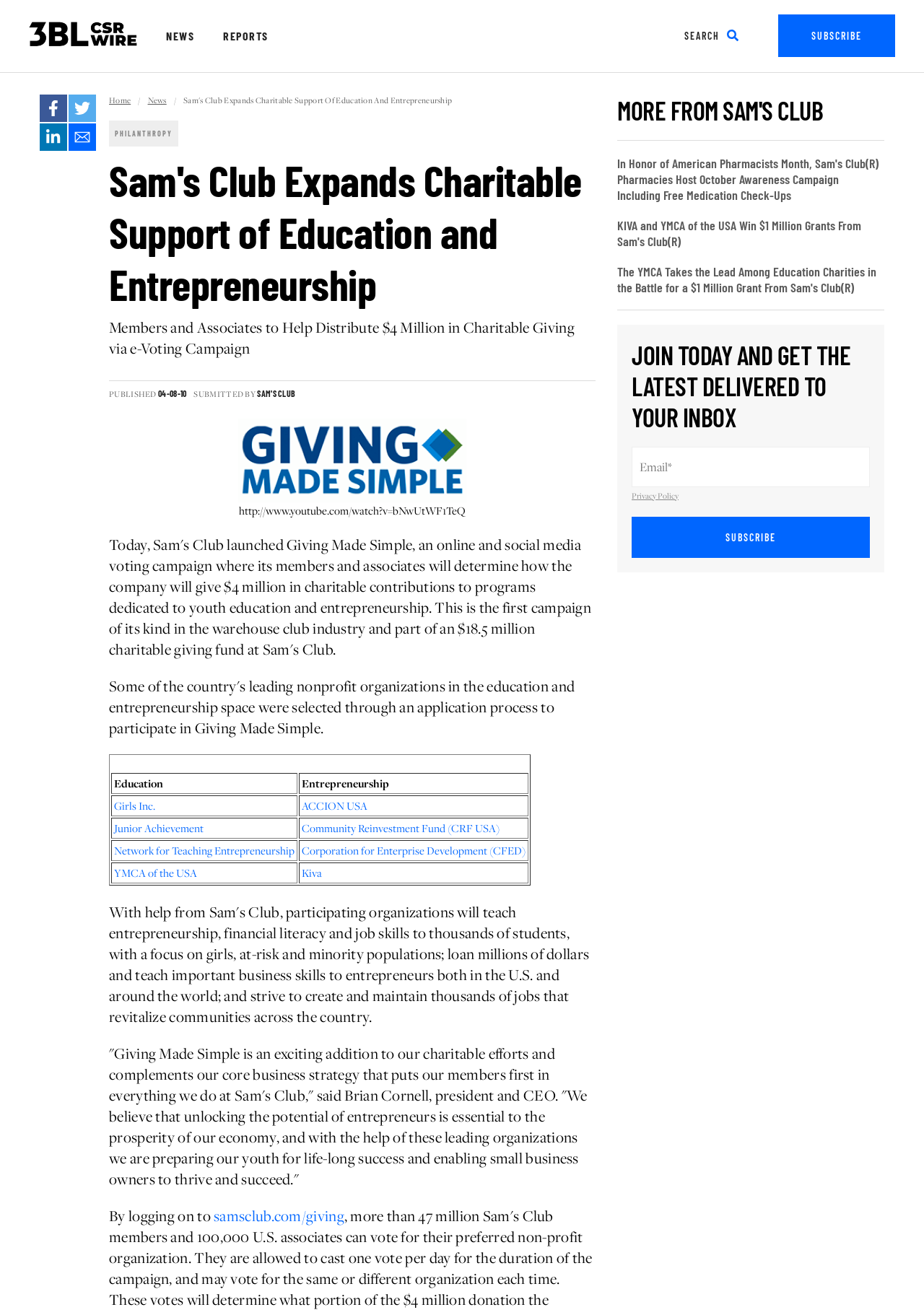Locate the bounding box coordinates of the area that needs to be clicked to fulfill the following instruction: "Subscribe to the newsletter". The coordinates should be in the format of four float numbers between 0 and 1, namely [left, top, right, bottom].

[0.842, 0.011, 0.969, 0.043]